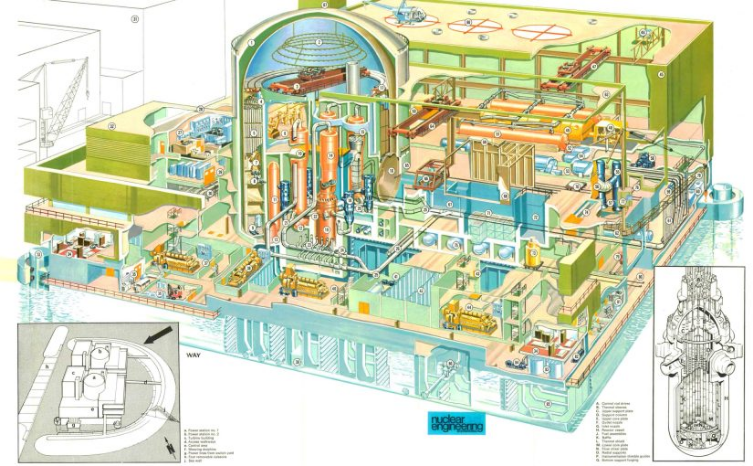What is the purpose of the inset at the bottom left?
Using the image as a reference, answer the question in detail.

The inset at the bottom left of the diagram provides an overhead view of the nuclear power plant, which enhances comprehension of the plant's layout and facilitates understanding of the complex internal components and systems.